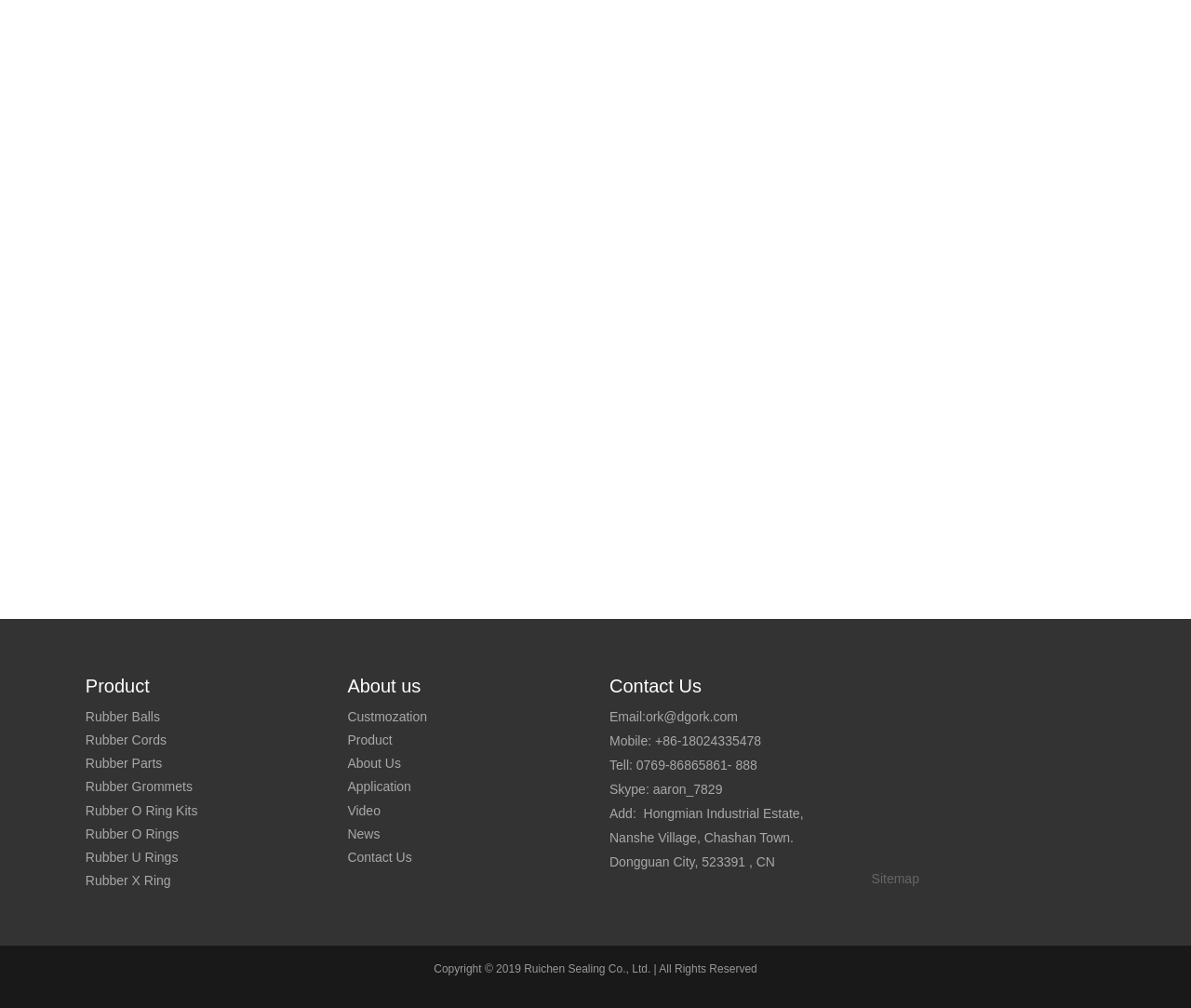Provide the bounding box coordinates of the HTML element described as: "O Ring Kits". The bounding box coordinates should be four float numbers between 0 and 1, i.e., [left, top, right, bottom].

[0.111, 0.797, 0.166, 0.811]